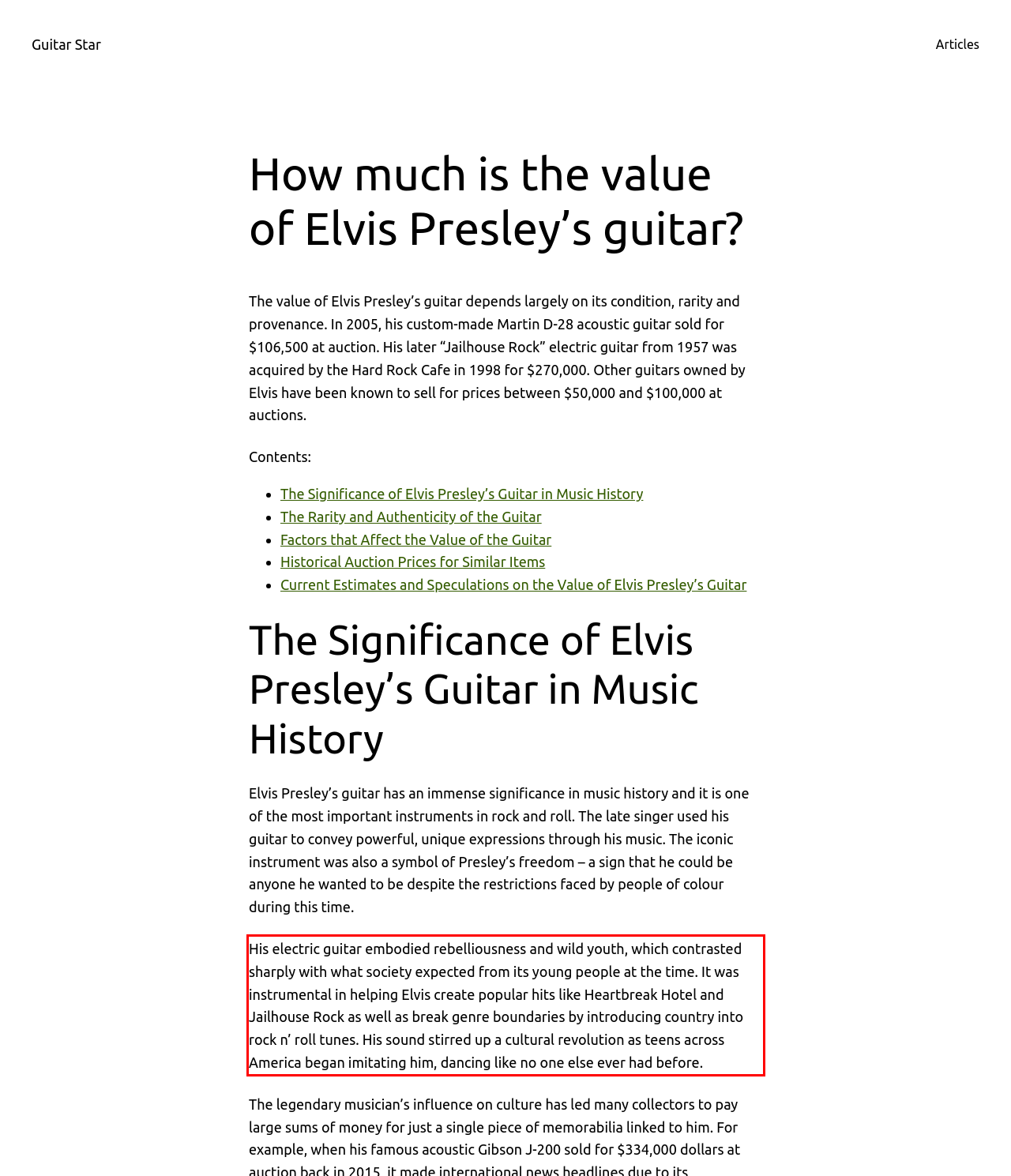Given a screenshot of a webpage containing a red bounding box, perform OCR on the text within this red bounding box and provide the text content.

His electric guitar embodied rebelliousness and wild youth, which contrasted sharply with what society expected from its young people at the time. It was instrumental in helping Elvis create popular hits like Heartbreak Hotel and Jailhouse Rock as well as break genre boundaries by introducing country into rock n’ roll tunes. His sound stirred up a cultural revolution as teens across America began imitating him, dancing like no one else ever had before.